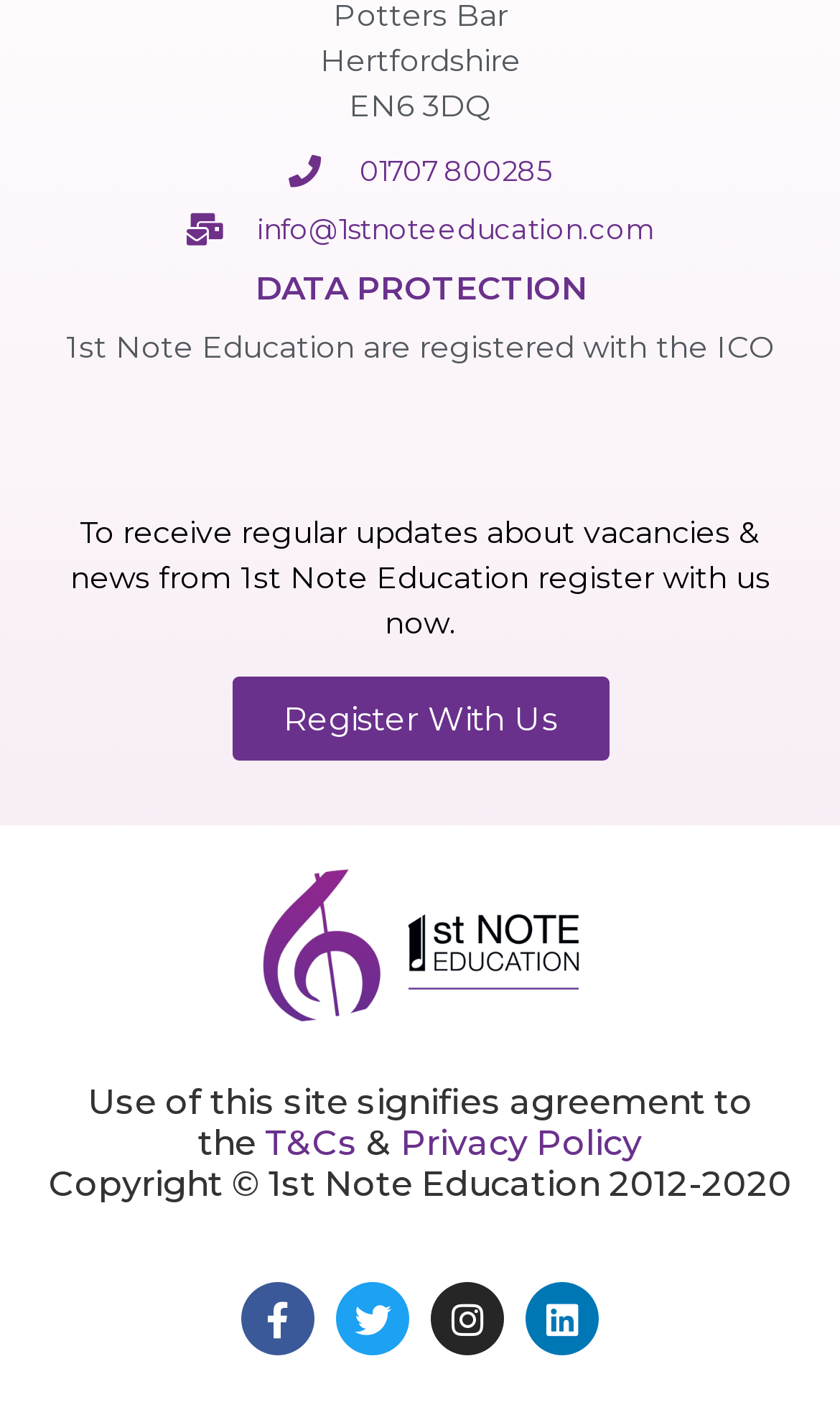Find the bounding box coordinates for the element that must be clicked to complete the instruction: "View privacy policy". The coordinates should be four float numbers between 0 and 1, indicated as [left, top, right, bottom].

[0.477, 0.798, 0.764, 0.827]